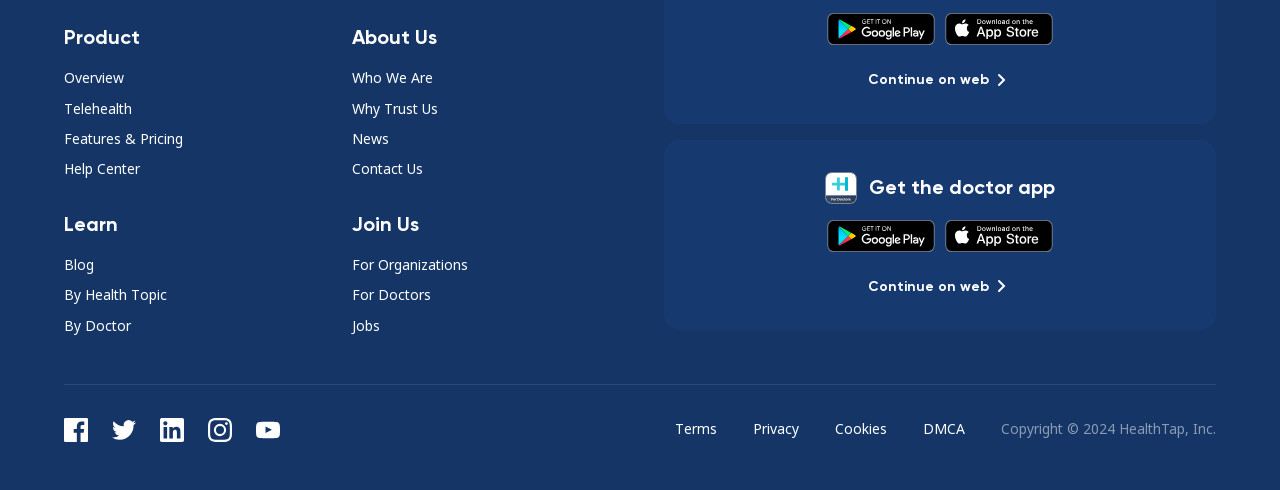Identify the bounding box coordinates for the UI element described as: "alt="Twitter"".

[0.088, 0.852, 0.106, 0.901]